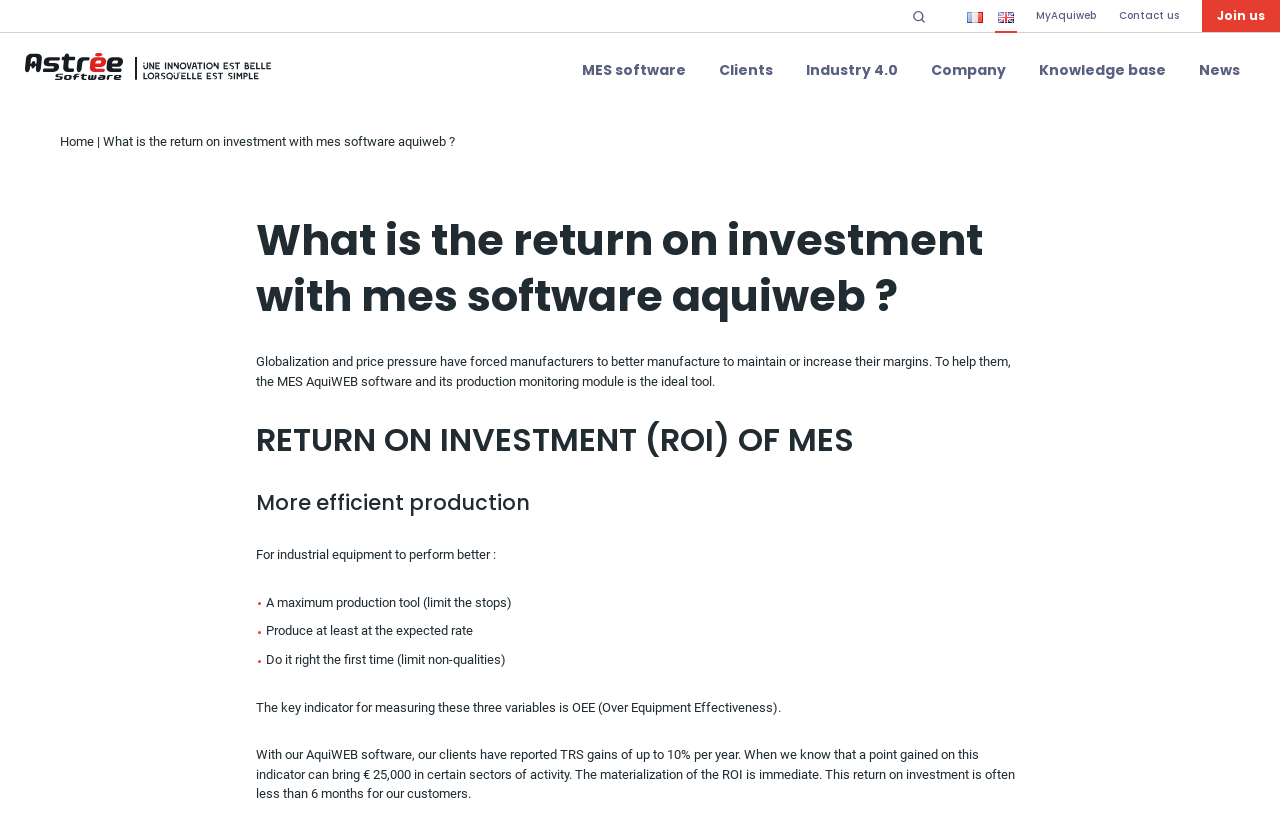What is the purpose of MES AquiWEB software?
Based on the image, please offer an in-depth response to the question.

The webpage mentions that the MES AquiWEB software and its production monitoring module is the ideal tool to help manufacturers better manufacture to maintain or increase their margins.